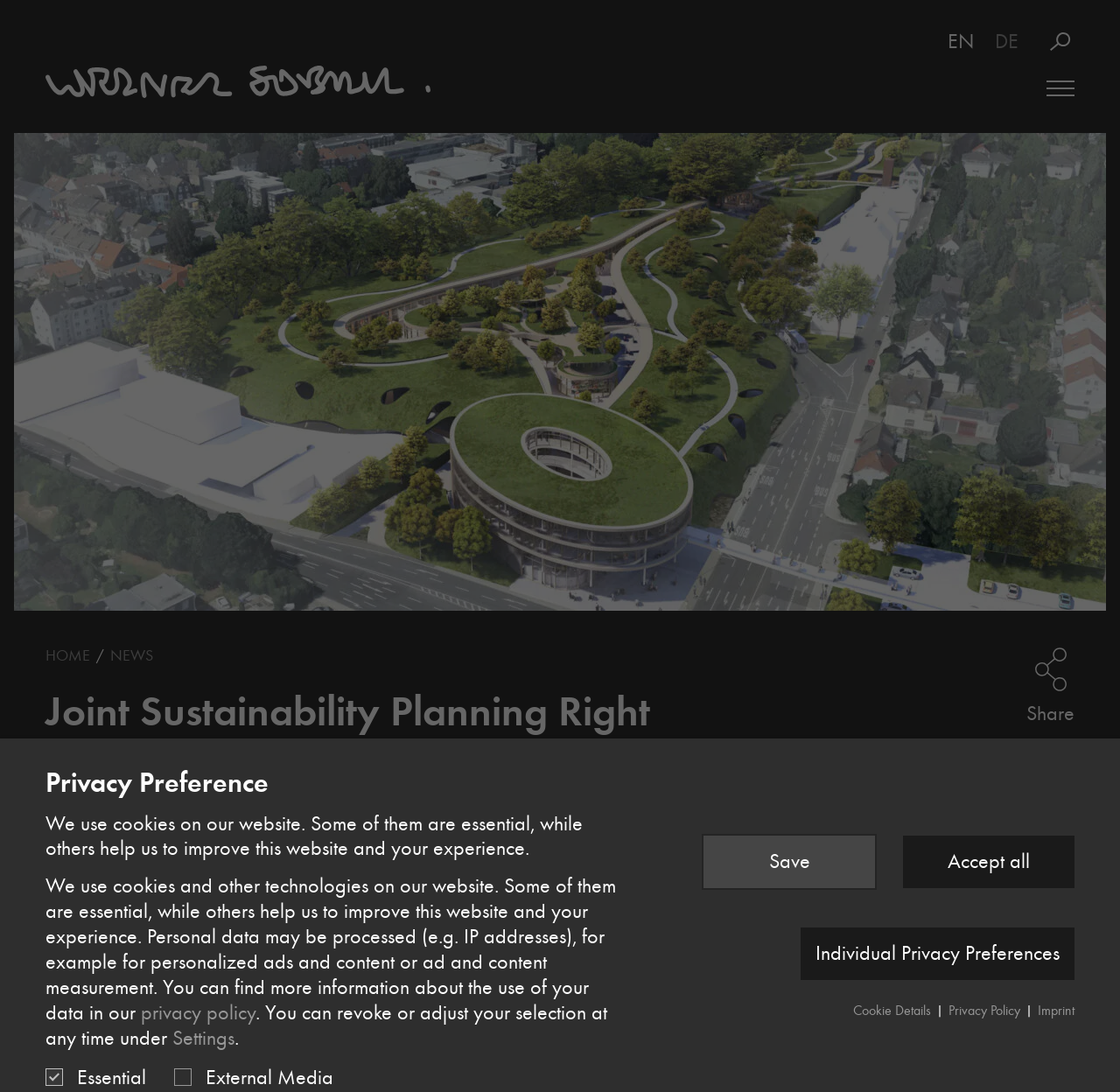Give a short answer to this question using one word or a phrase:
What is the name of the architecture firm mentioned?

Graf & Graf Architekten